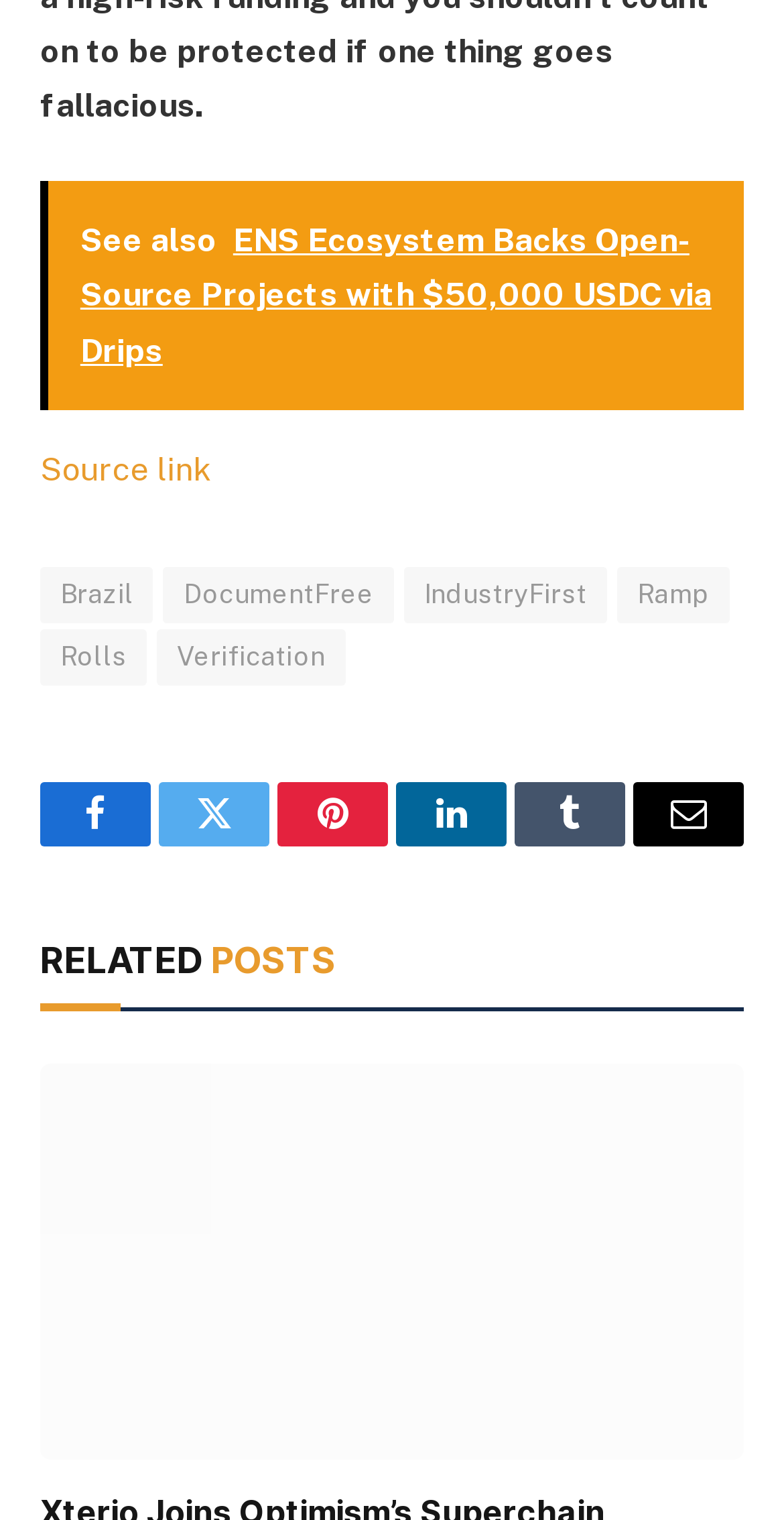Show the bounding box coordinates of the element that should be clicked to complete the task: "Read about ENS Ecosystem Backs Open-Source Projects".

[0.051, 0.12, 0.949, 0.27]